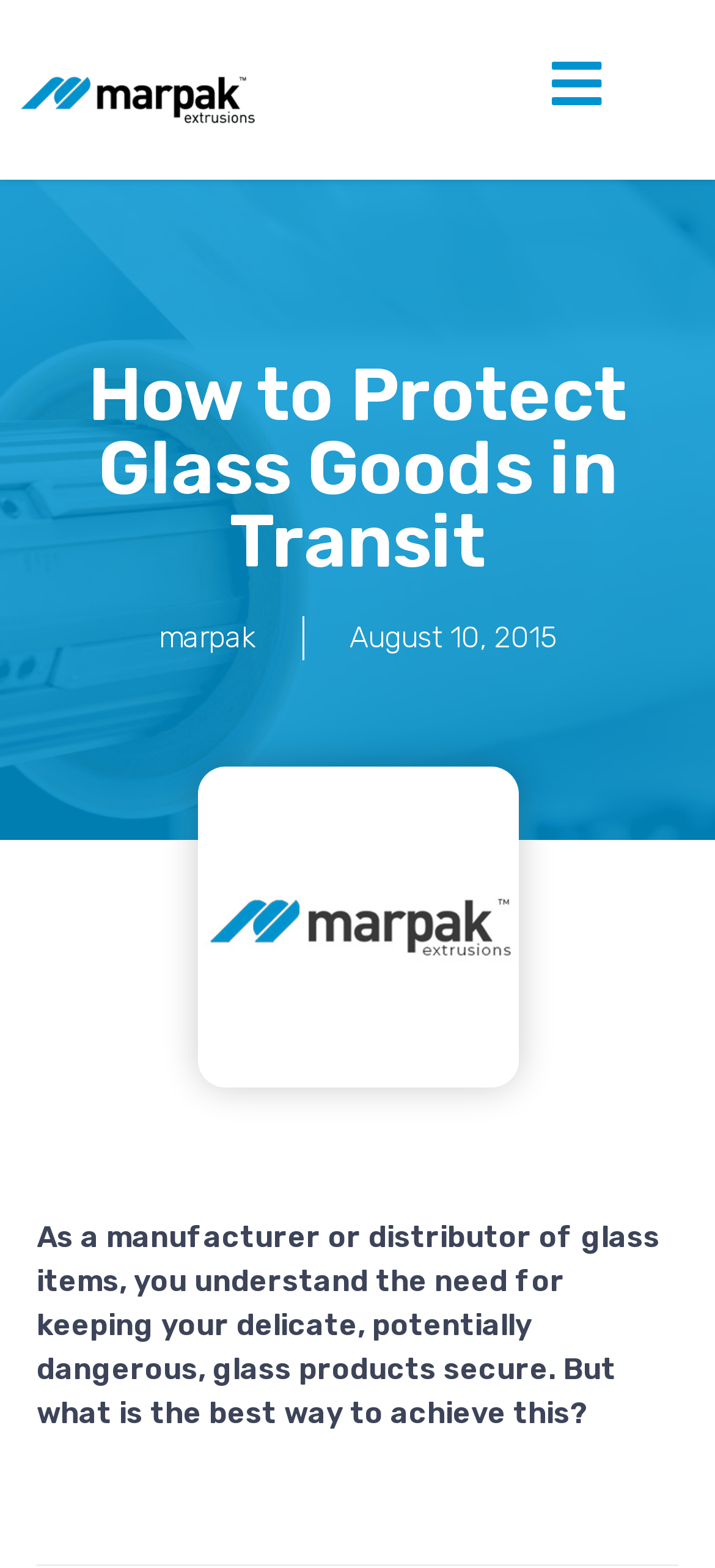What type of products are being discussed?
Could you give a comprehensive explanation in response to this question?

The webpage is discussing the protection of glass items during transit, as indicated by the text 'As a manufacturer or distributor of glass items, you understand the need for keeping your delicate, potentially dangerous, glass products secure.'.